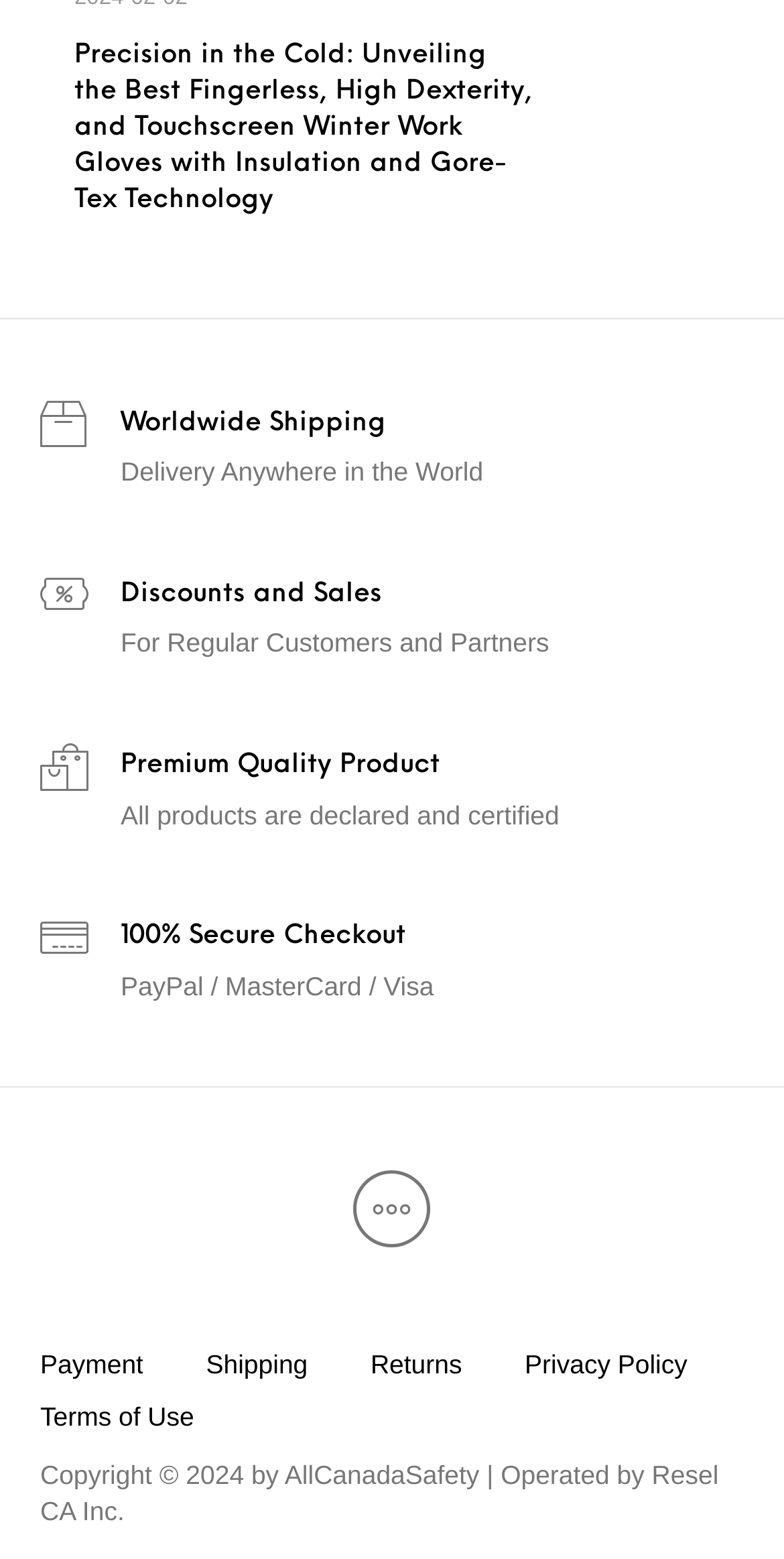Could you please study the image and provide a detailed answer to the question:
Is worldwide shipping available?

The webpage mentions 'Worldwide Shipping' as one of its features, indicating that shipping is available to customers anywhere in the world.